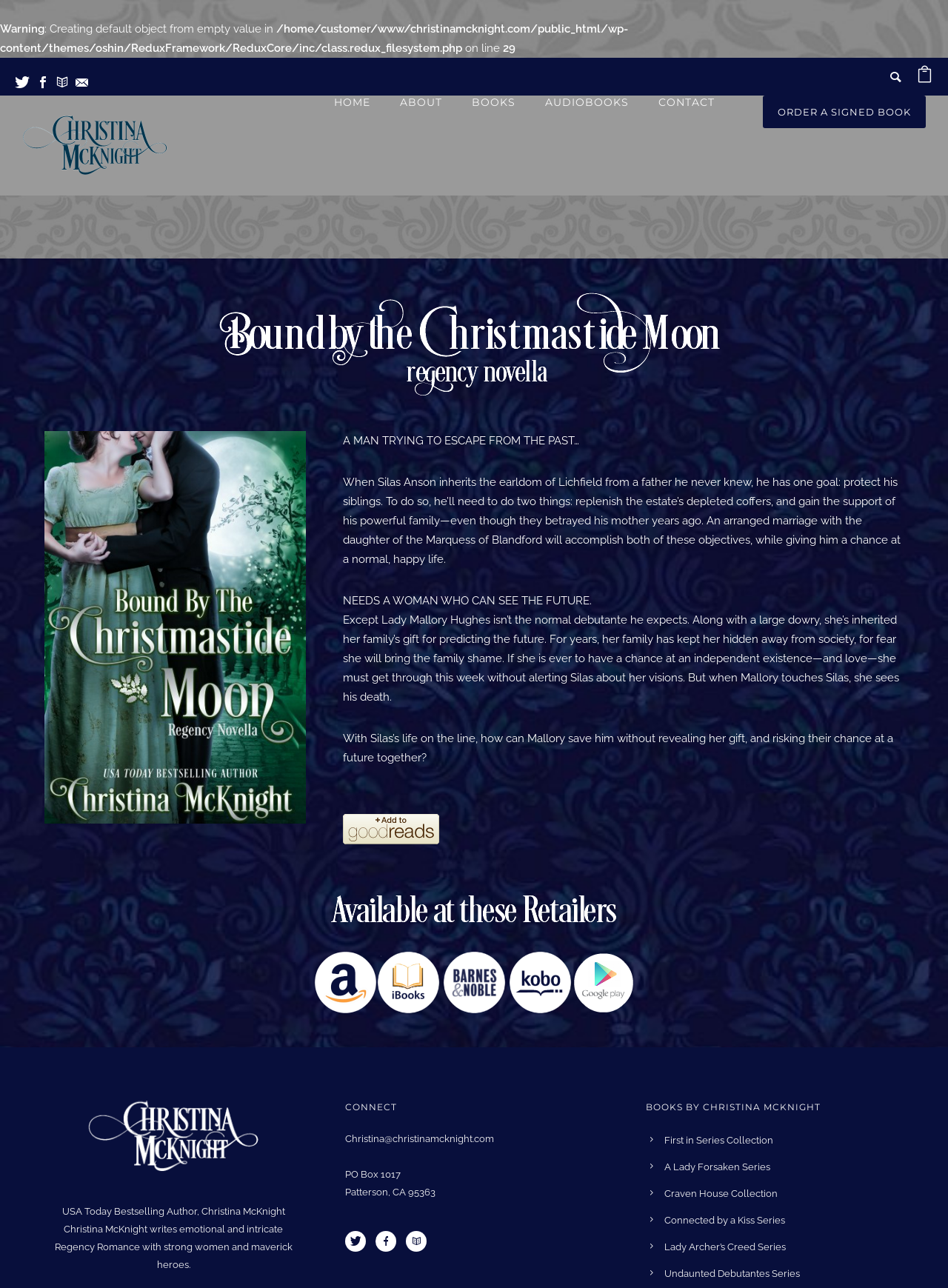Determine the bounding box coordinates of the element that should be clicked to execute the following command: "Check available retailers".

[0.047, 0.684, 0.953, 0.73]